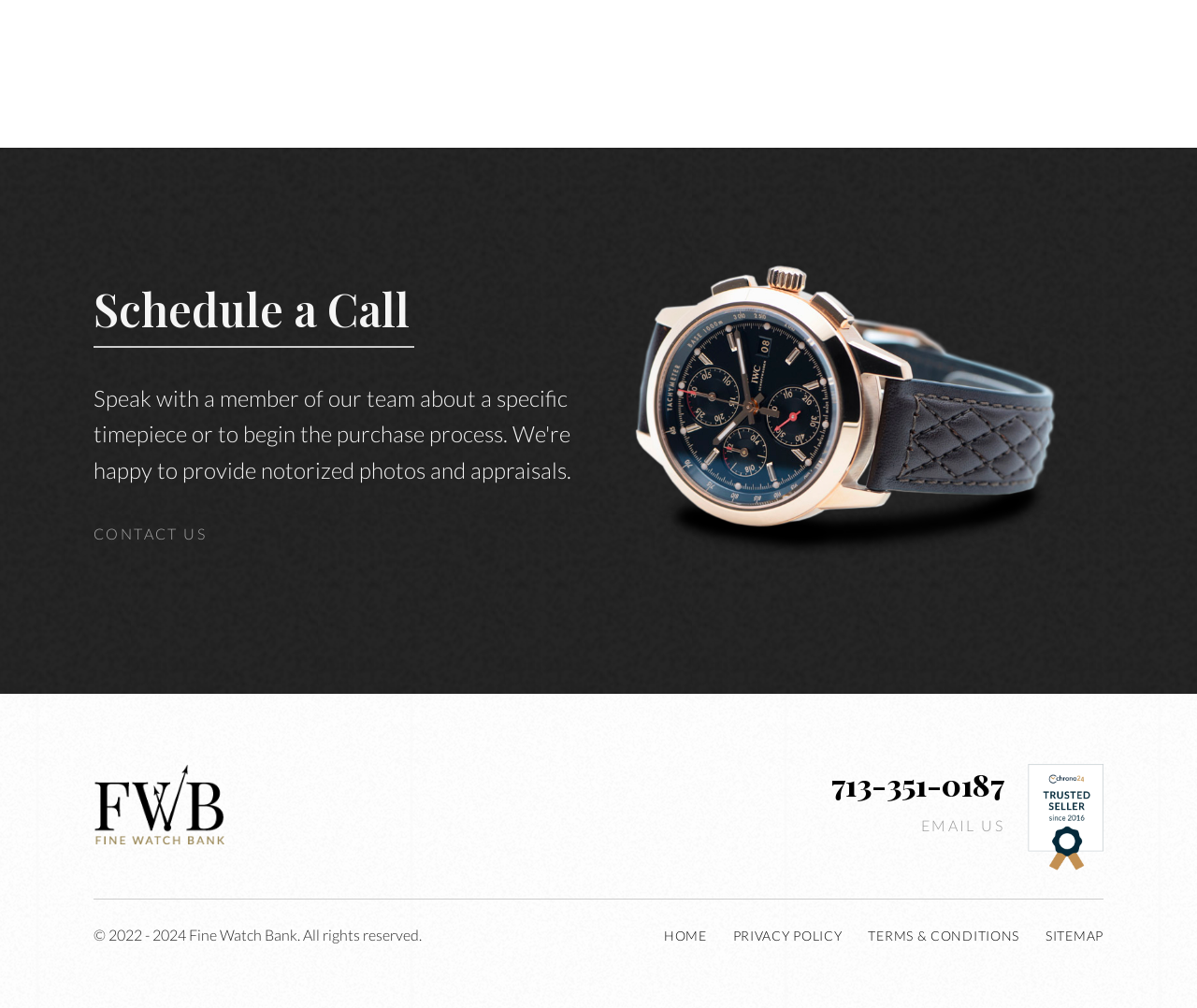How can I contact the bank?
Use the information from the screenshot to give a comprehensive response to the question.

The webpage provides two ways to contact the bank, which are calling the phone number '713-351-0187' and sending an email by clicking the 'EMAIL US' link. These contact methods are located at the top of the webpage, making it easy for users to get in touch with the bank.